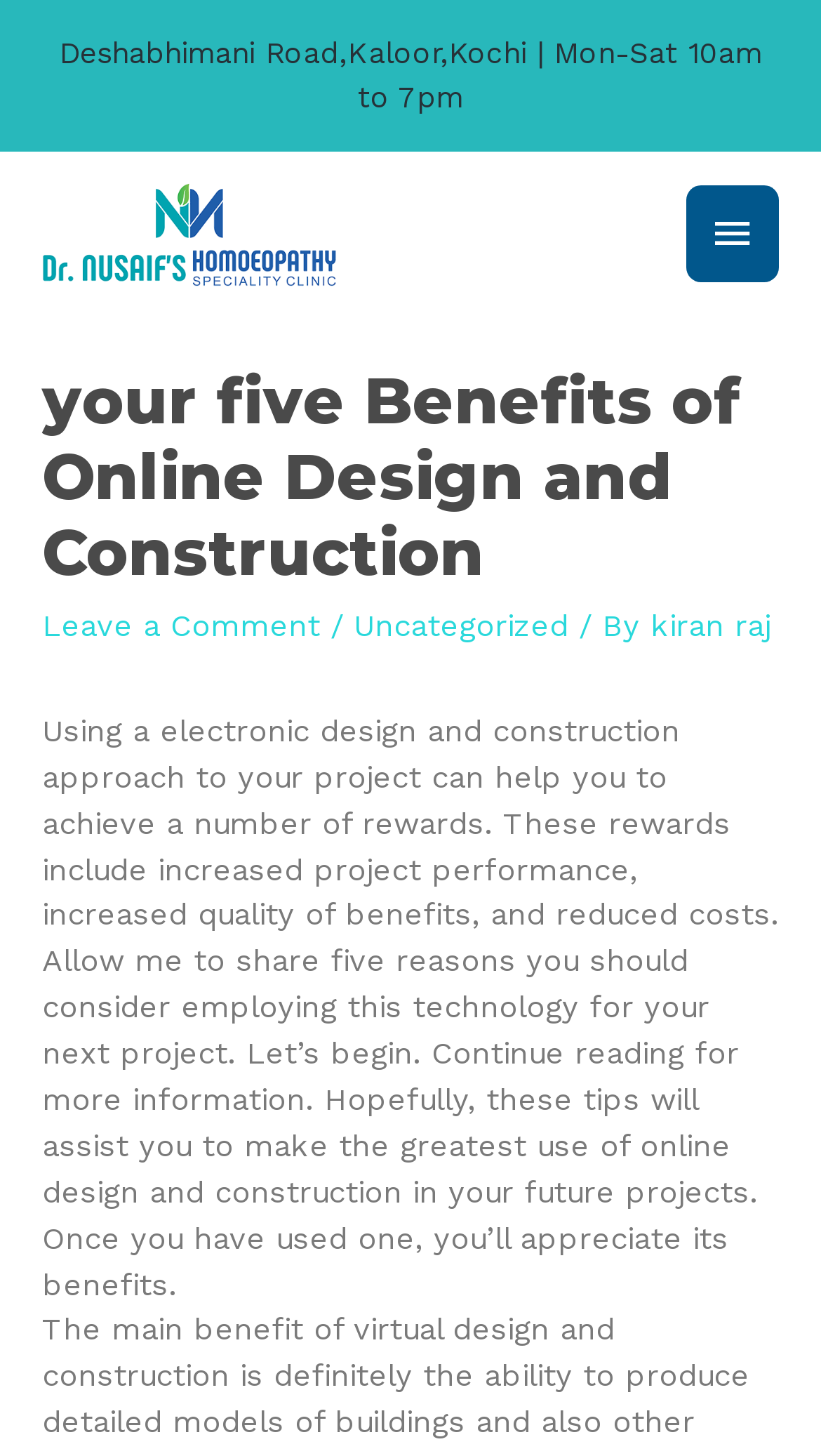Please determine the bounding box coordinates for the UI element described here. Use the format (top-left x, top-left y, bottom-right x, bottom-right y) with values bounded between 0 and 1: alt="DR NUSAIF"

[0.051, 0.146, 0.41, 0.172]